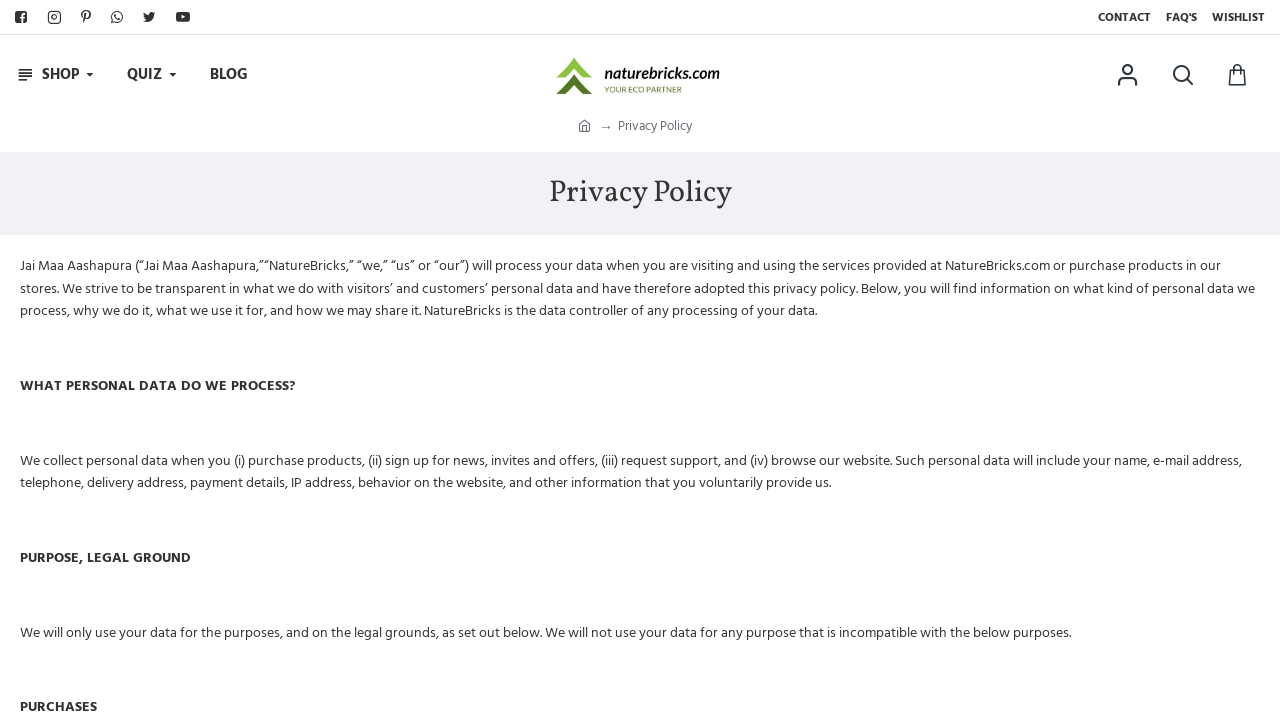What is the purpose of using personal data?
Look at the screenshot and give a one-word or phrase answer.

For purchases and other purposes